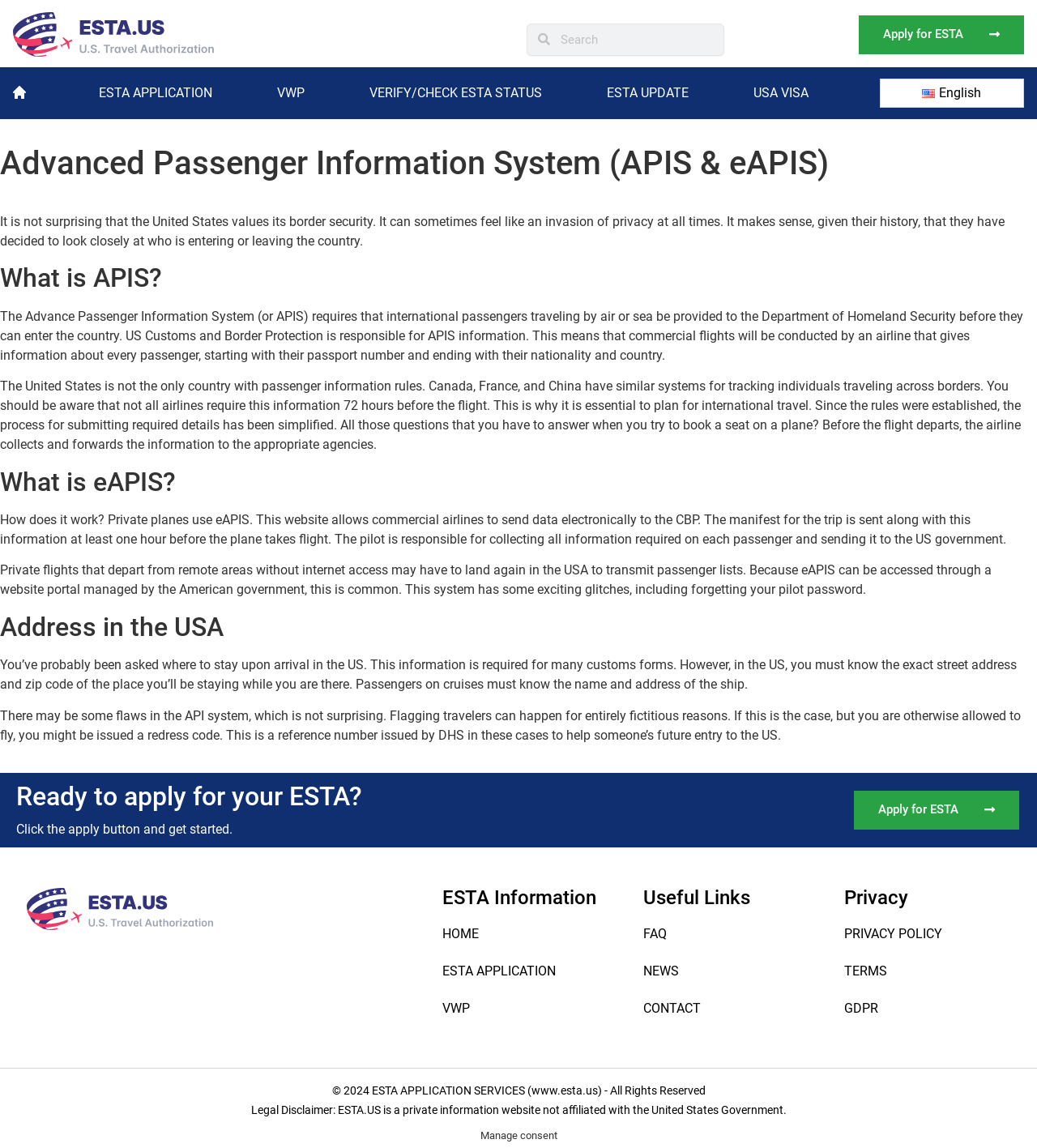Please determine the bounding box coordinates, formatted as (top-left x, top-left y, bottom-right x, bottom-right y), with all values as floating point numbers between 0 and 1. Identify the bounding box of the region described as: COMMUNITY SERVICE

None